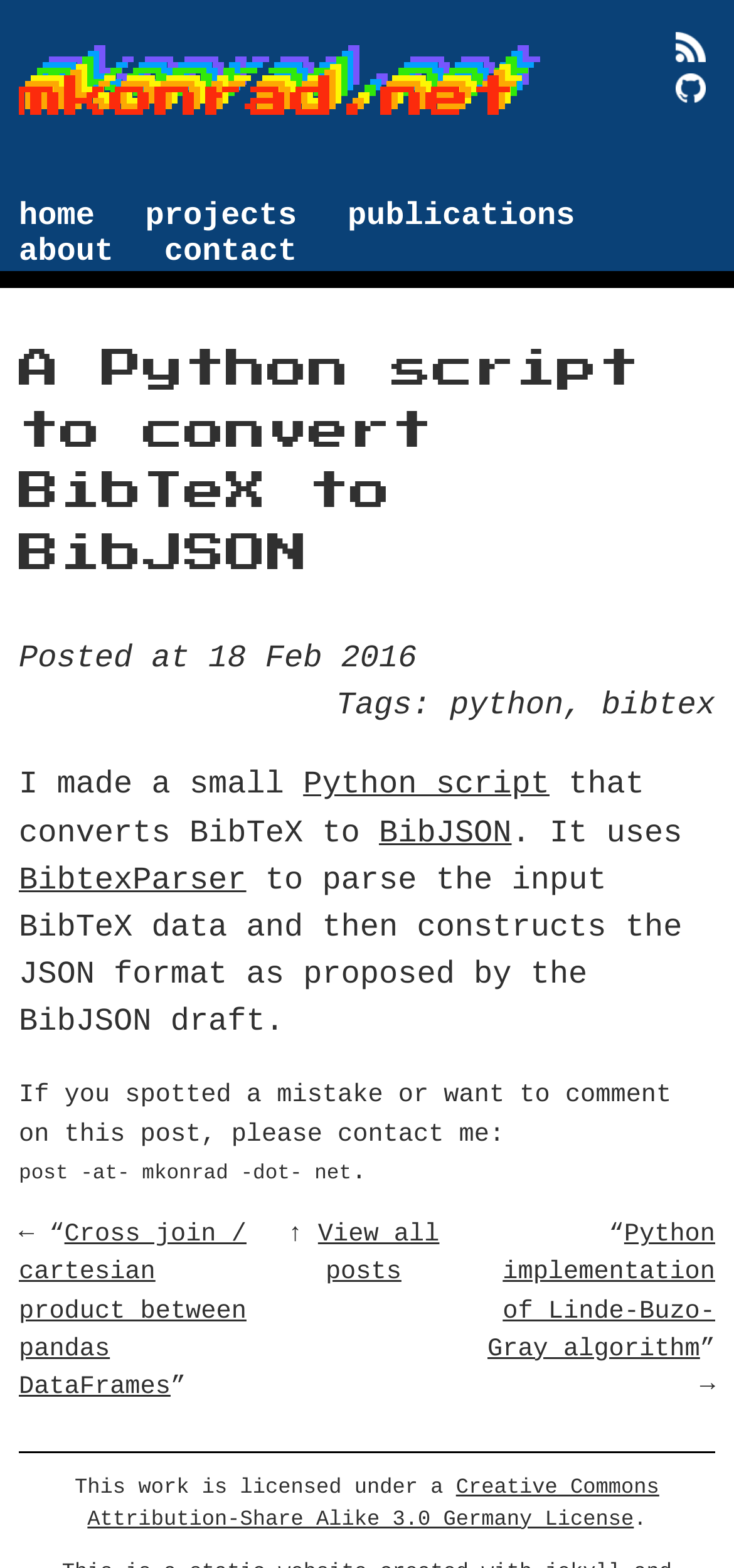Consider the image and give a detailed and elaborate answer to the question: 
How can readers contact the author?

Readers can contact the author via email, as mentioned in the text 'If you spotted a mistake or want to comment on this post, please contact me:' followed by the email address 'post -at- mkonrad -dot- net'.